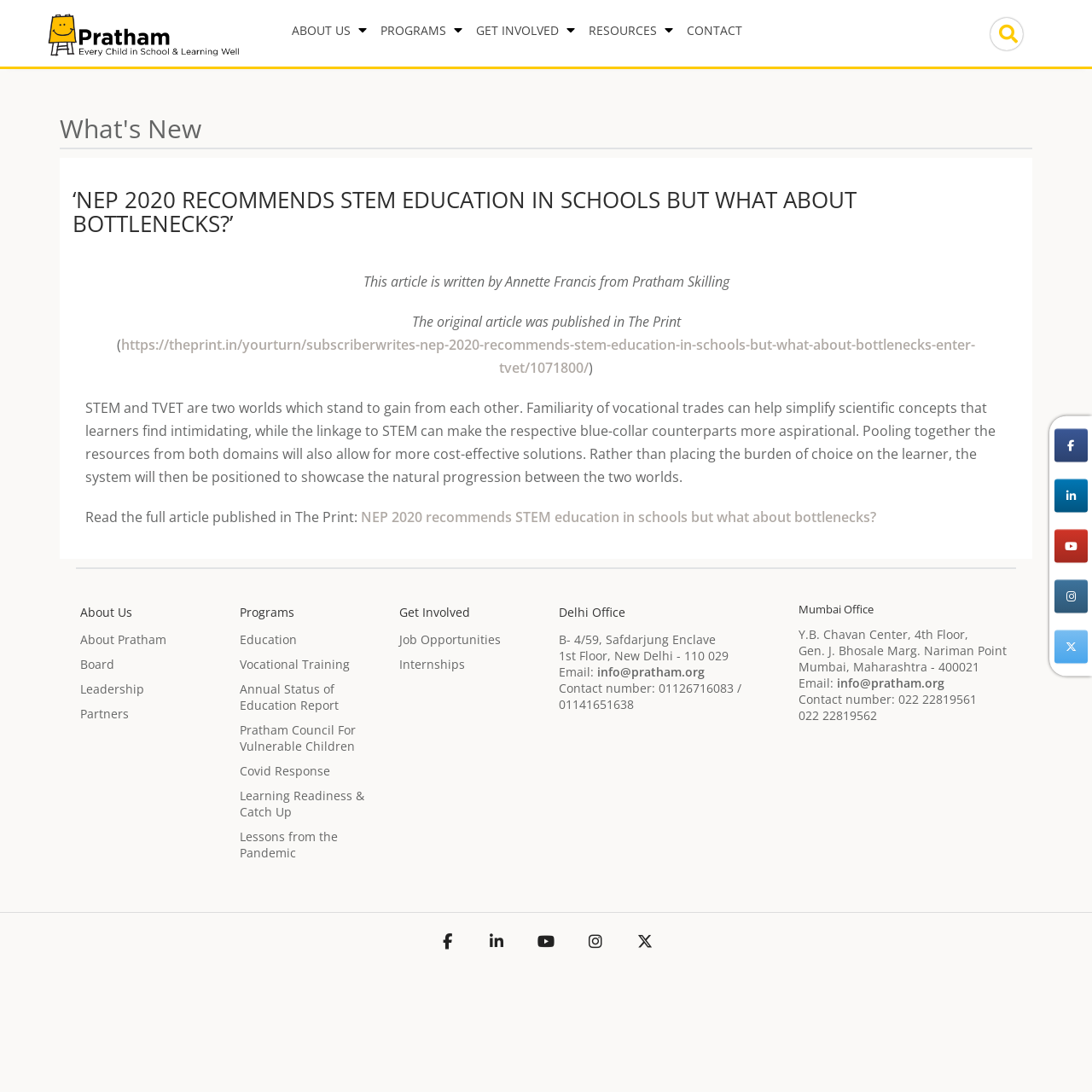Generate the text content of the main headline of the webpage.

‘NEP 2020 RECOMMENDS STEM EDUCATION IN SCHOOLS BUT WHAT ABOUT BOTTLENECKS?’